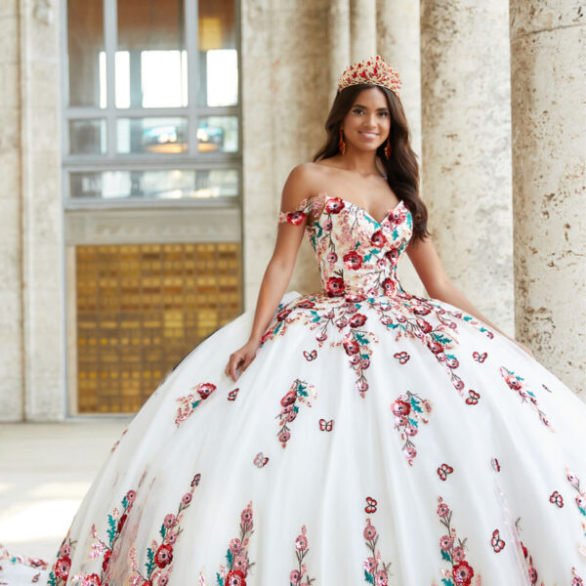What type of sleeves does the gown have?
Using the screenshot, give a one-word or short phrase answer.

off-the-shoulder